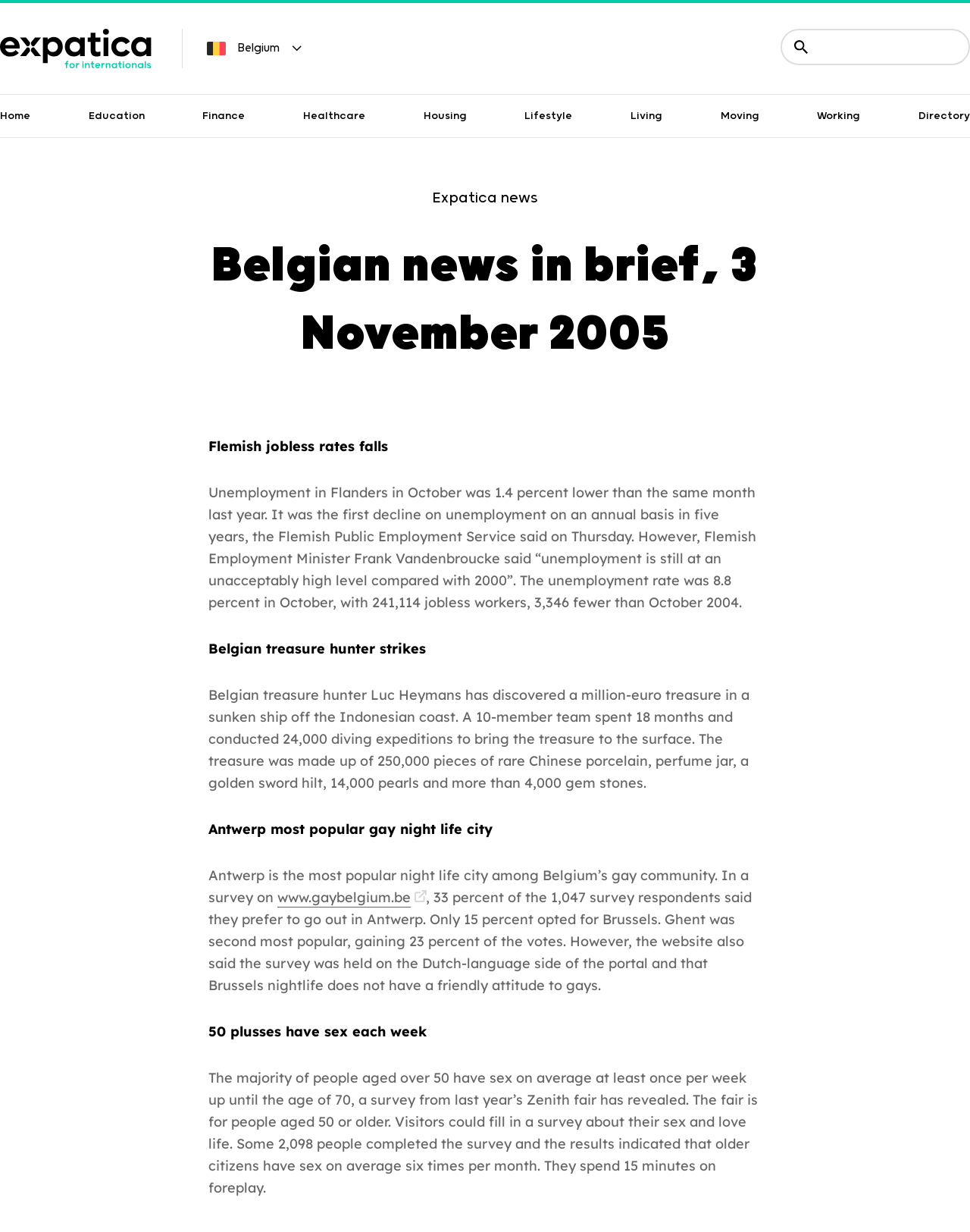From the screenshot, find the bounding box of the UI element matching this description: "parent_node: Belgium". Supply the bounding box coordinates in the form [left, top, right, bottom], each a float between 0 and 1.

[0.0, 0.023, 0.156, 0.055]